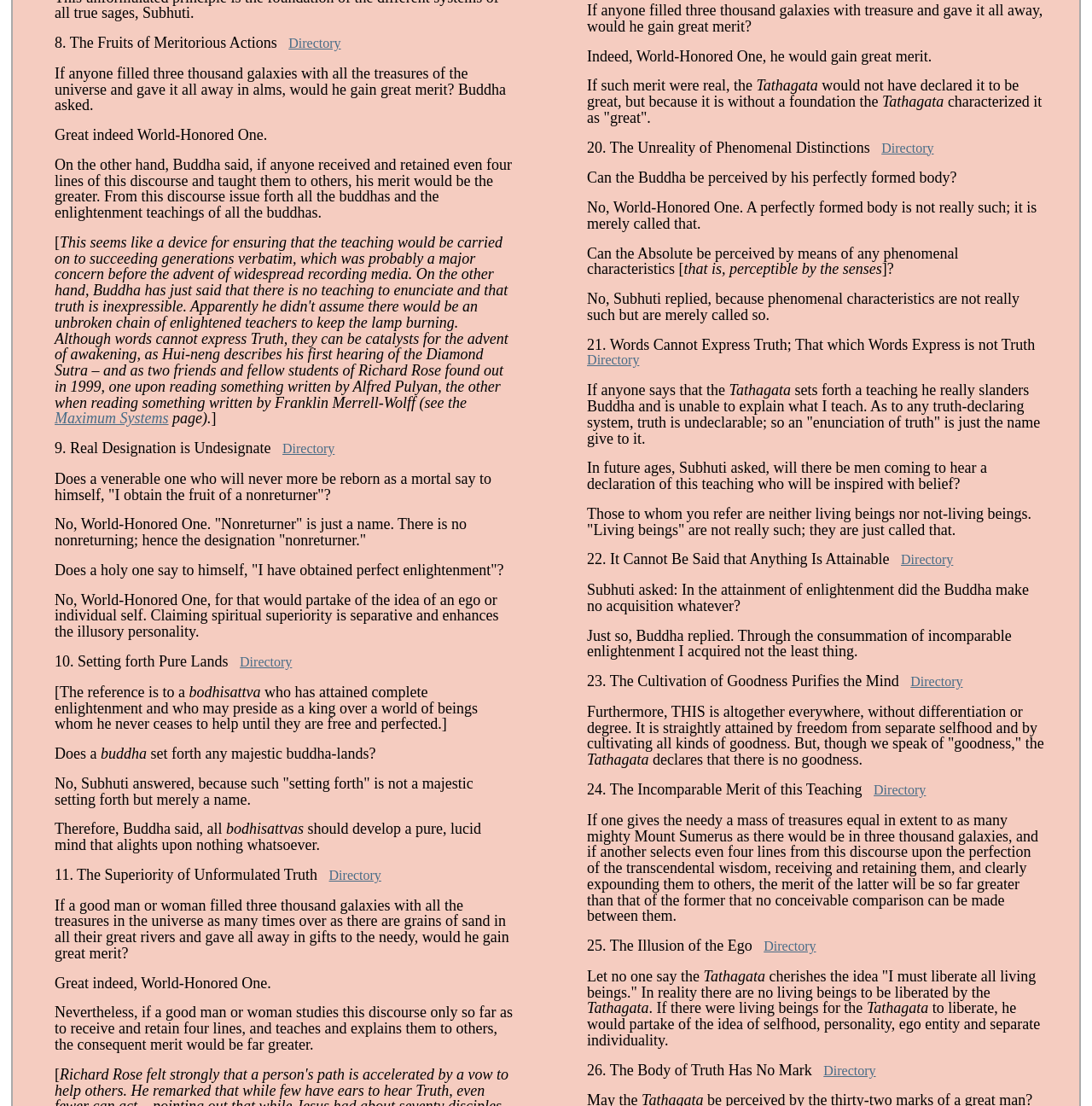Provide the bounding box coordinates of the HTML element described by the text: "Directory".

[0.754, 0.961, 0.802, 0.974]